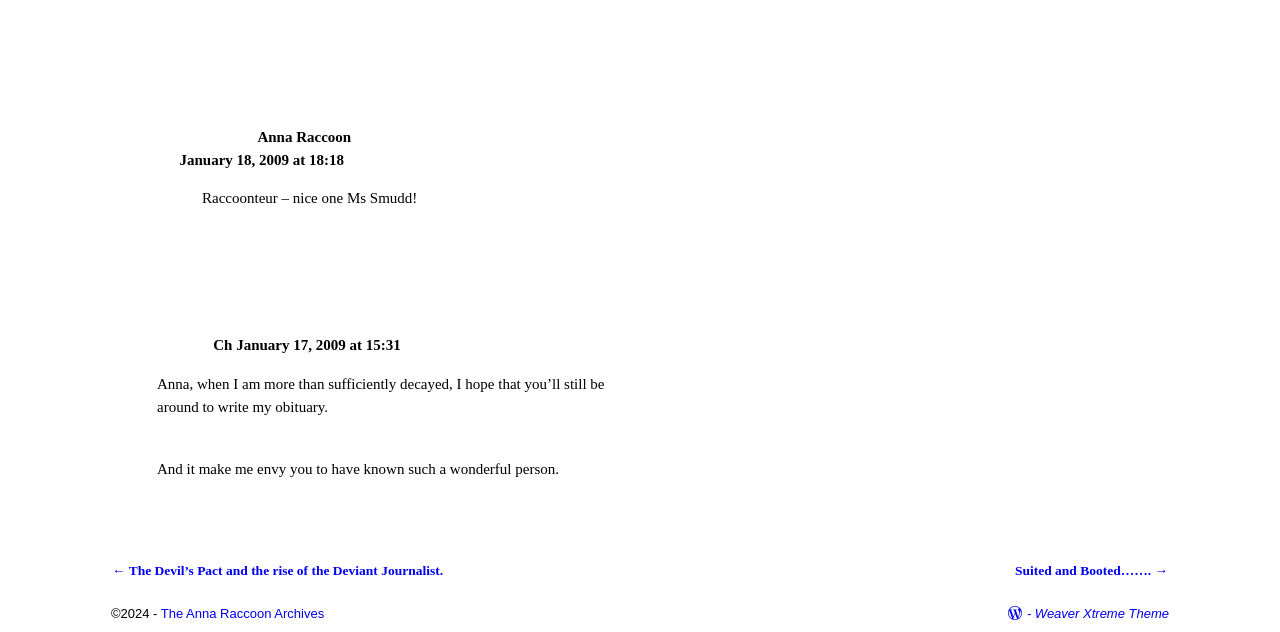With reference to the image, please provide a detailed answer to the following question: What is the name of the website?

The website name is located in the contentinfo element, which contains a link element with the text 'The Anna Raccoon Archives'.